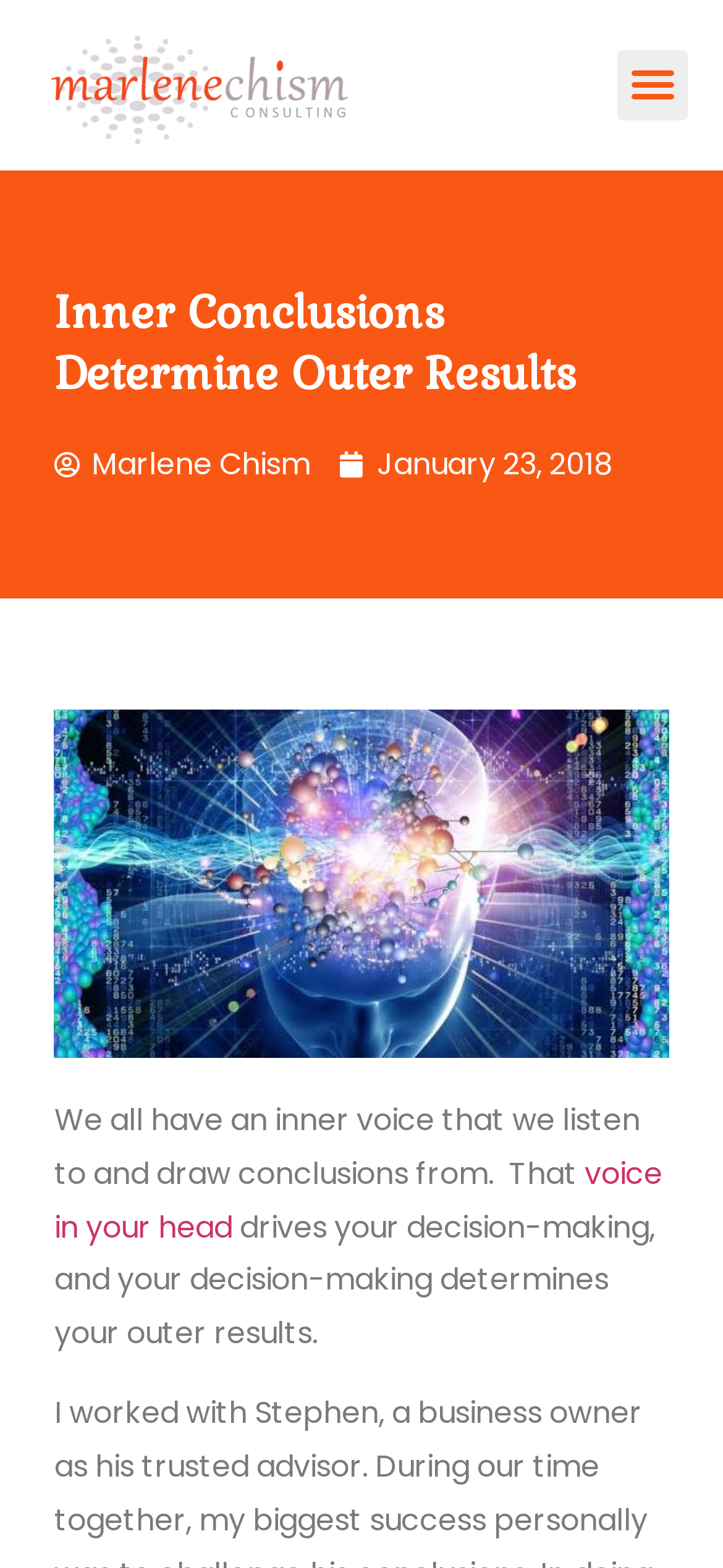Is the menu toggle expanded?
By examining the image, provide a one-word or phrase answer.

False